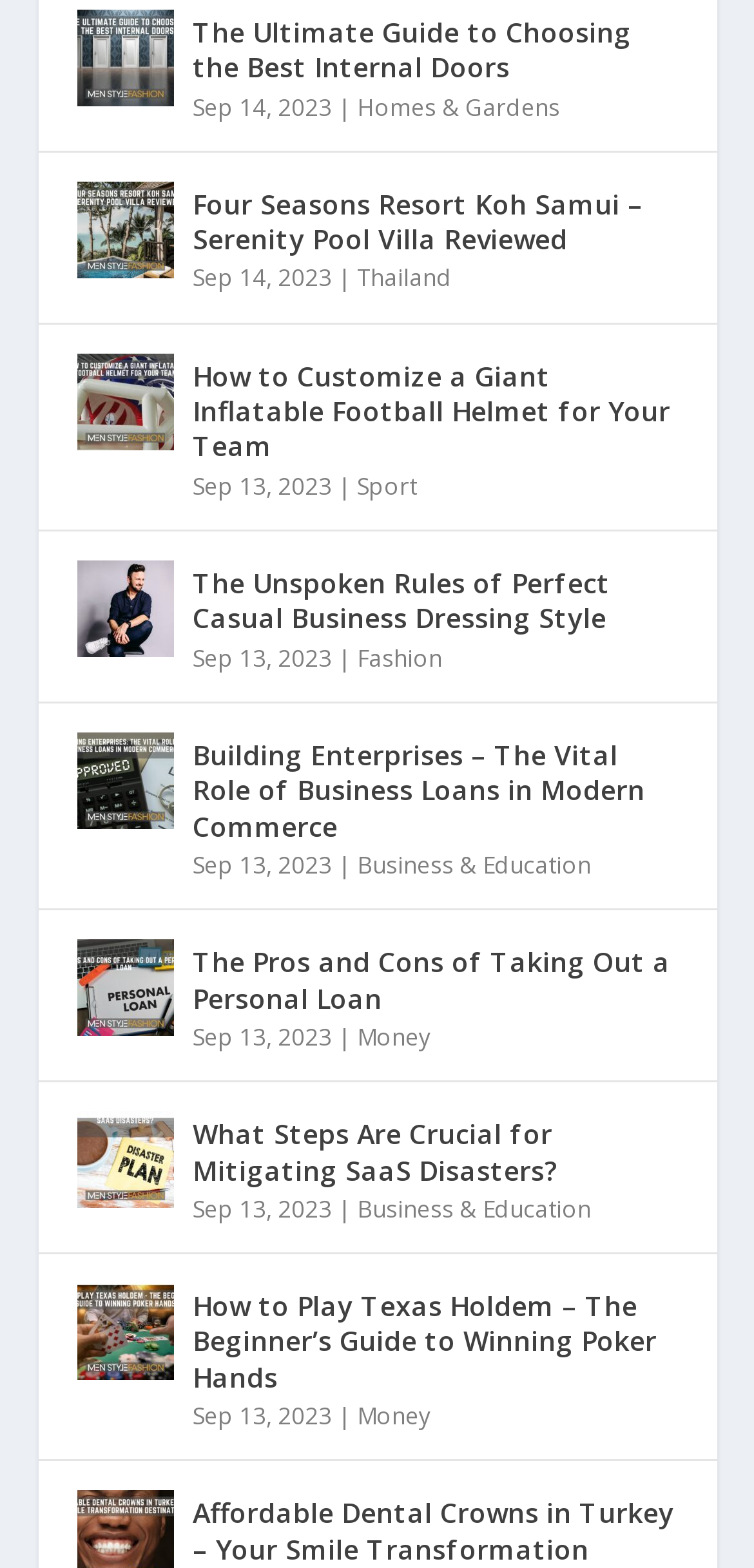What is the topic of the first article?
Based on the image, answer the question with a single word or brief phrase.

Internal Doors